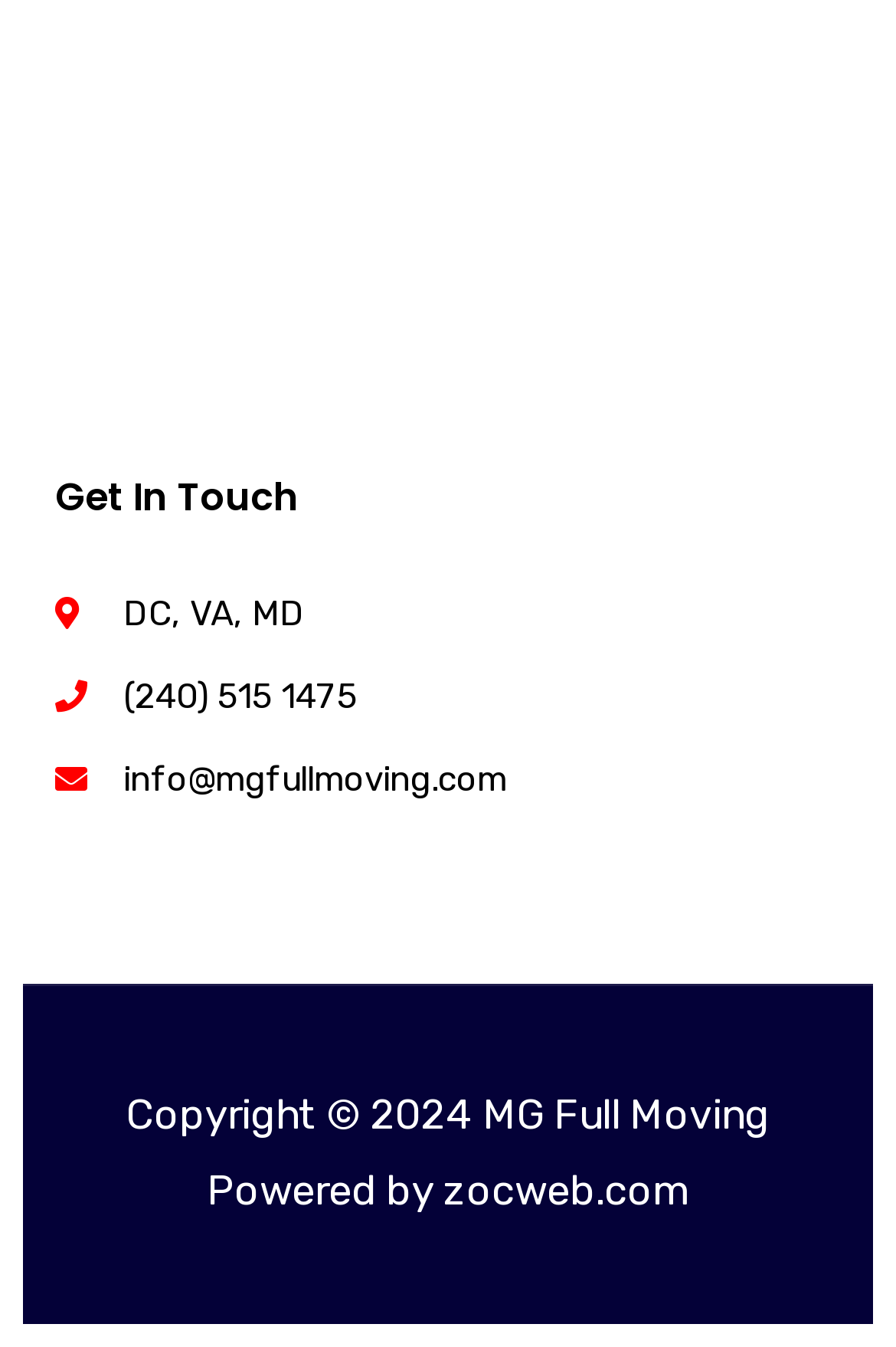Find the bounding box coordinates corresponding to the UI element with the description: "info@mgfullmoving.com". The coordinates should be formatted as [left, top, right, bottom], with values as floats between 0 and 1.

[0.062, 0.557, 0.938, 0.604]